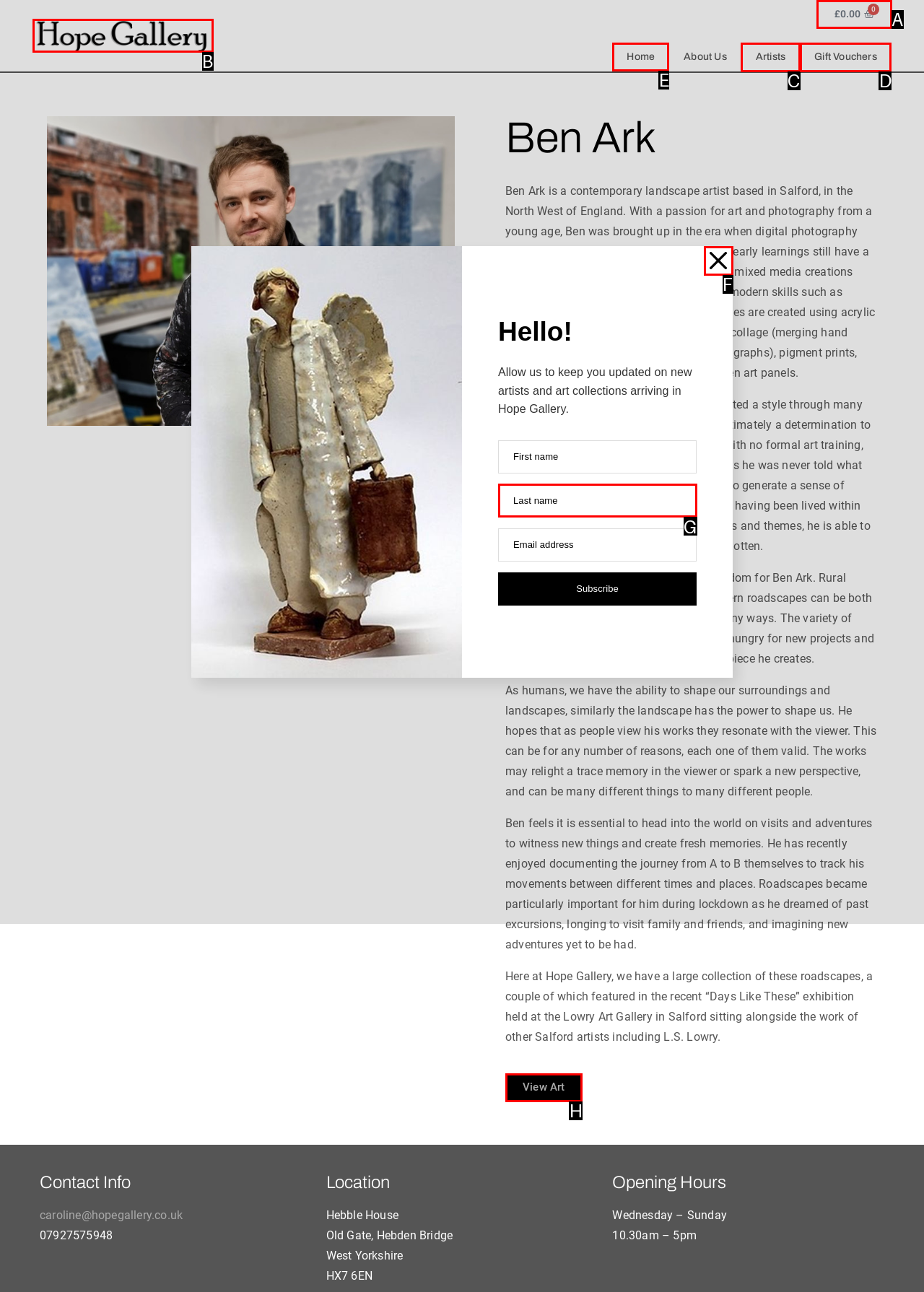Select the proper HTML element to perform the given task: Go to the Home page Answer with the corresponding letter from the provided choices.

E